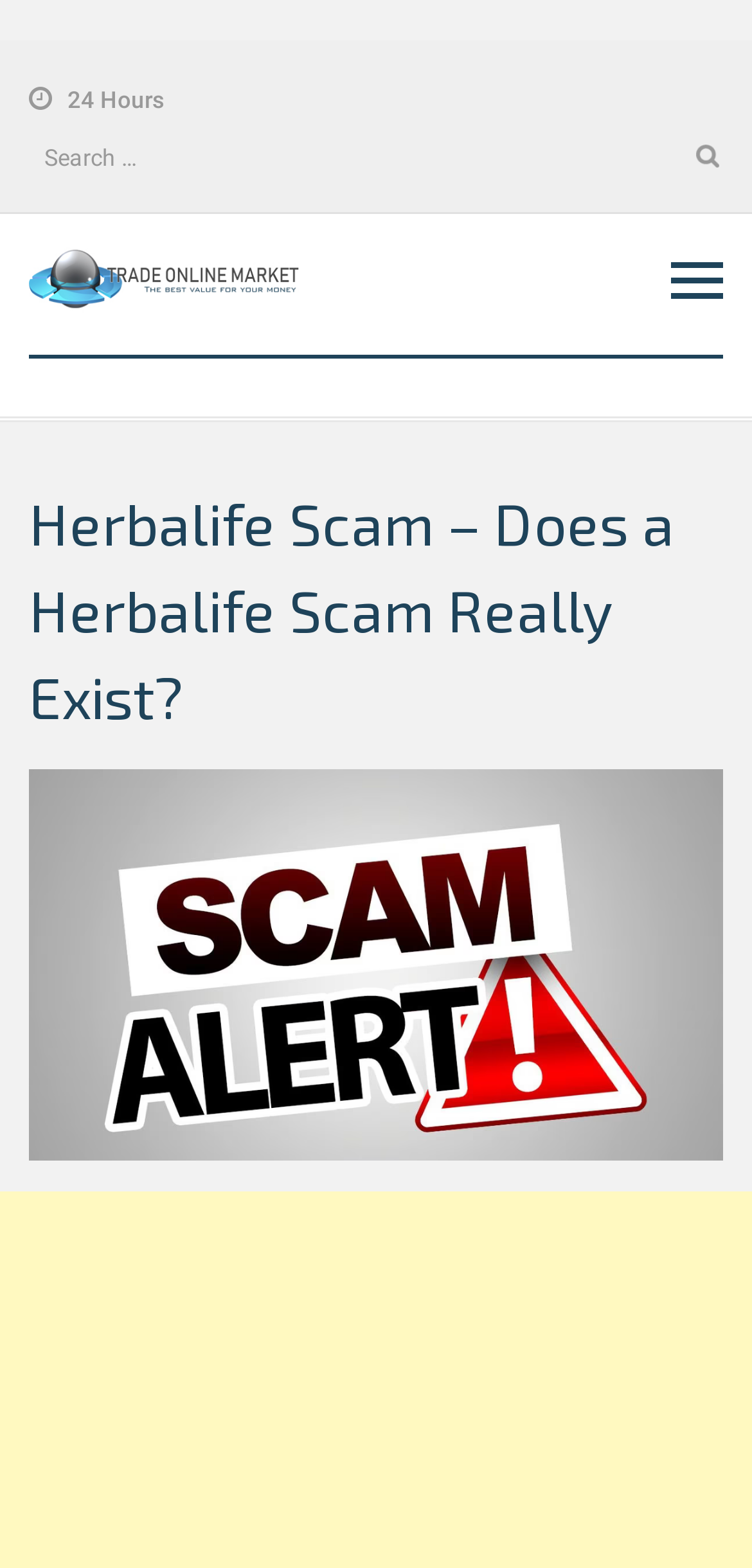Identify the bounding box coordinates for the UI element that matches this description: "parent_node: Search for: value="Search"".

[0.921, 0.087, 0.962, 0.111]